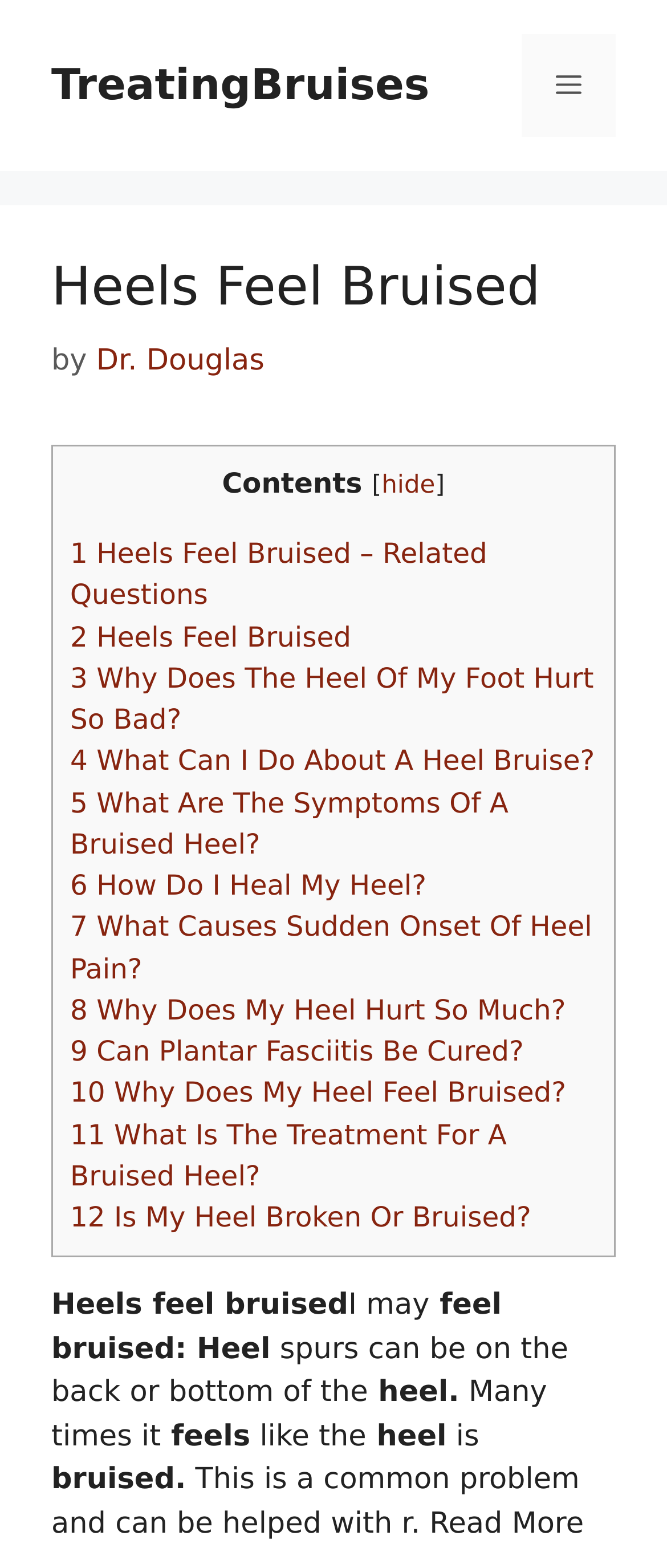Provide the bounding box coordinates of the HTML element described as: "Dr. Douglas". The bounding box coordinates should be four float numbers between 0 and 1, i.e., [left, top, right, bottom].

[0.144, 0.219, 0.397, 0.241]